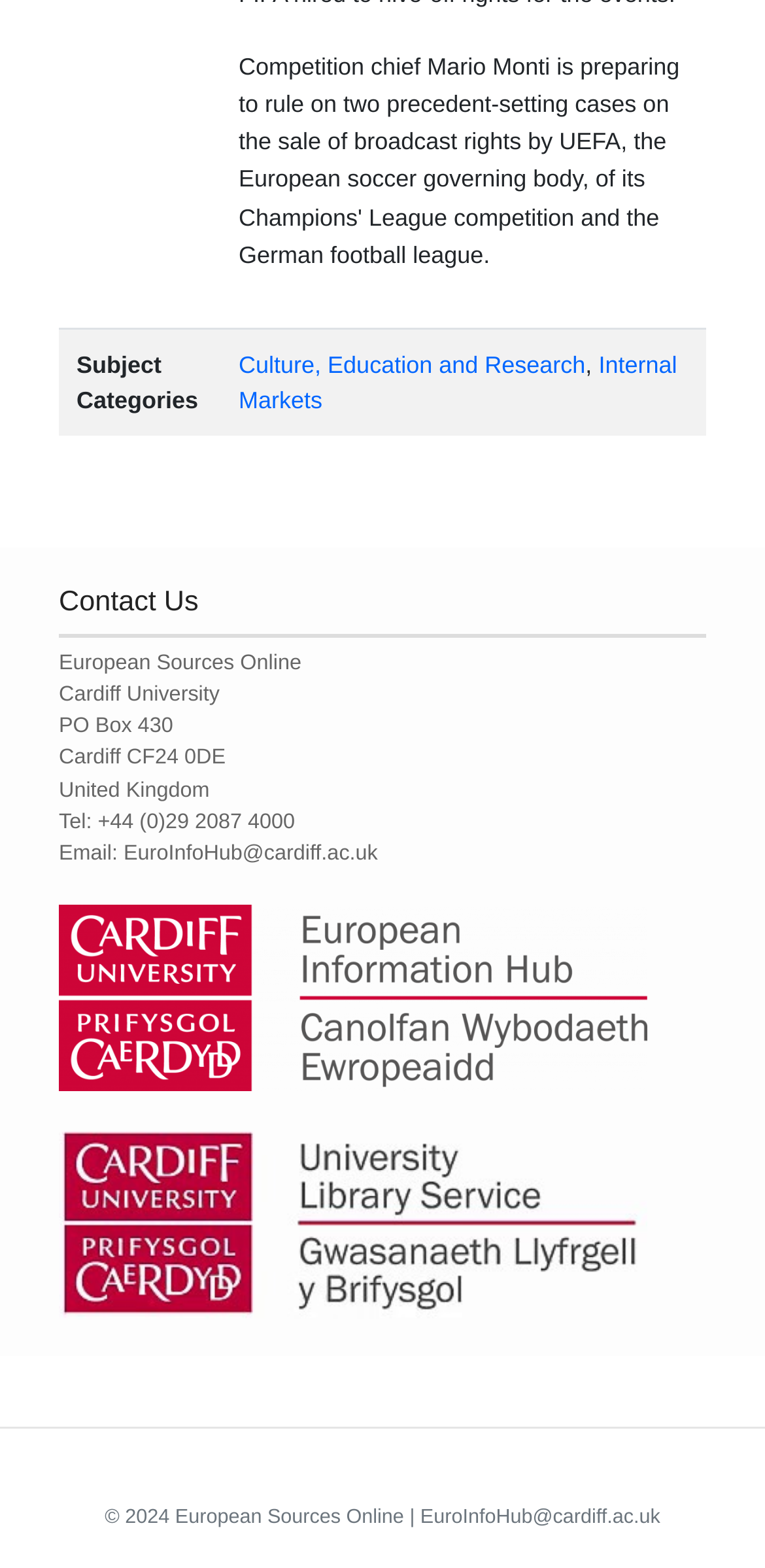What is the copyright year?
Using the visual information, answer the question in a single word or phrase.

2024